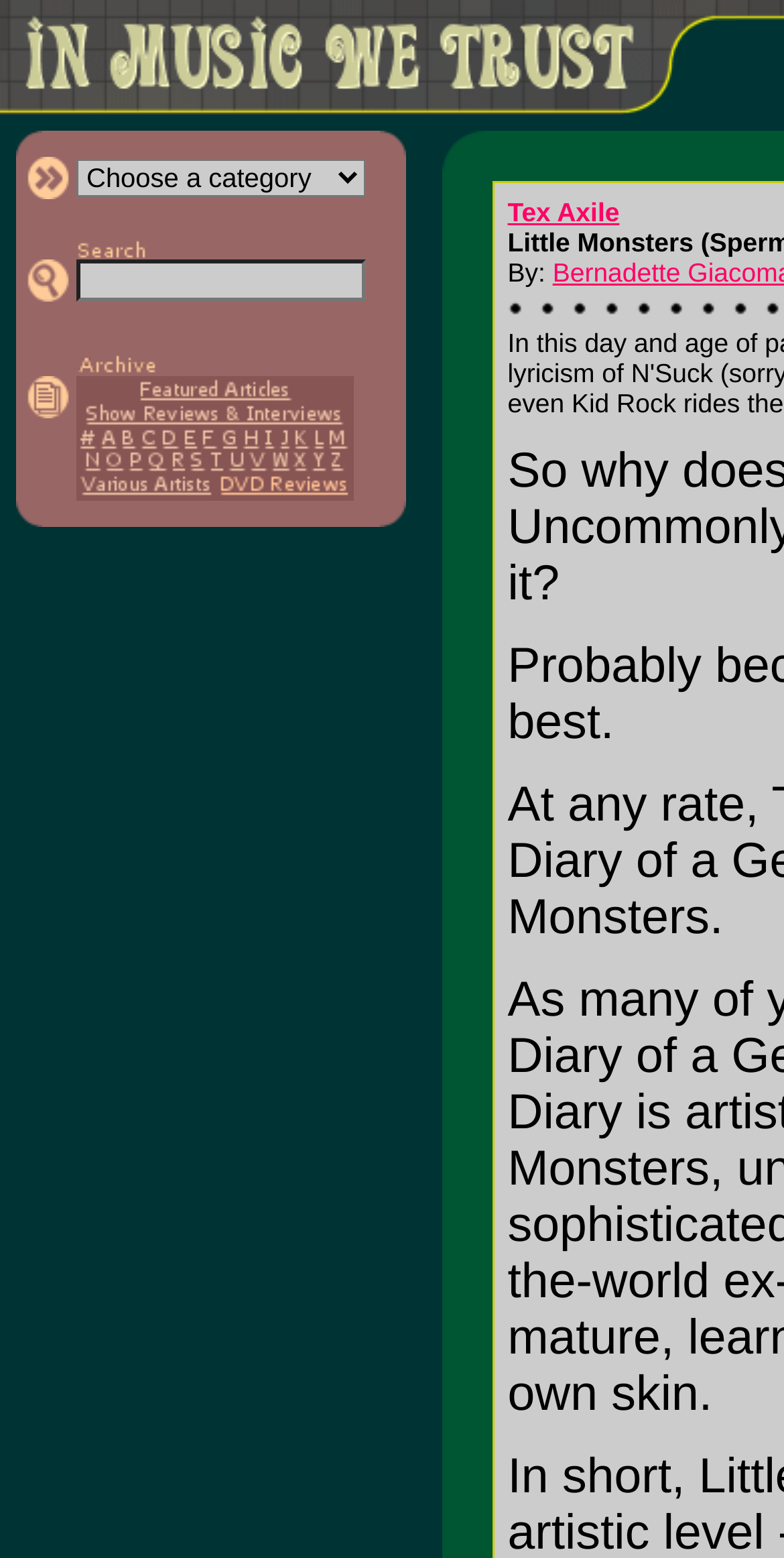What is the search button labeled?
Using the image, respond with a single word or phrase.

>> Search